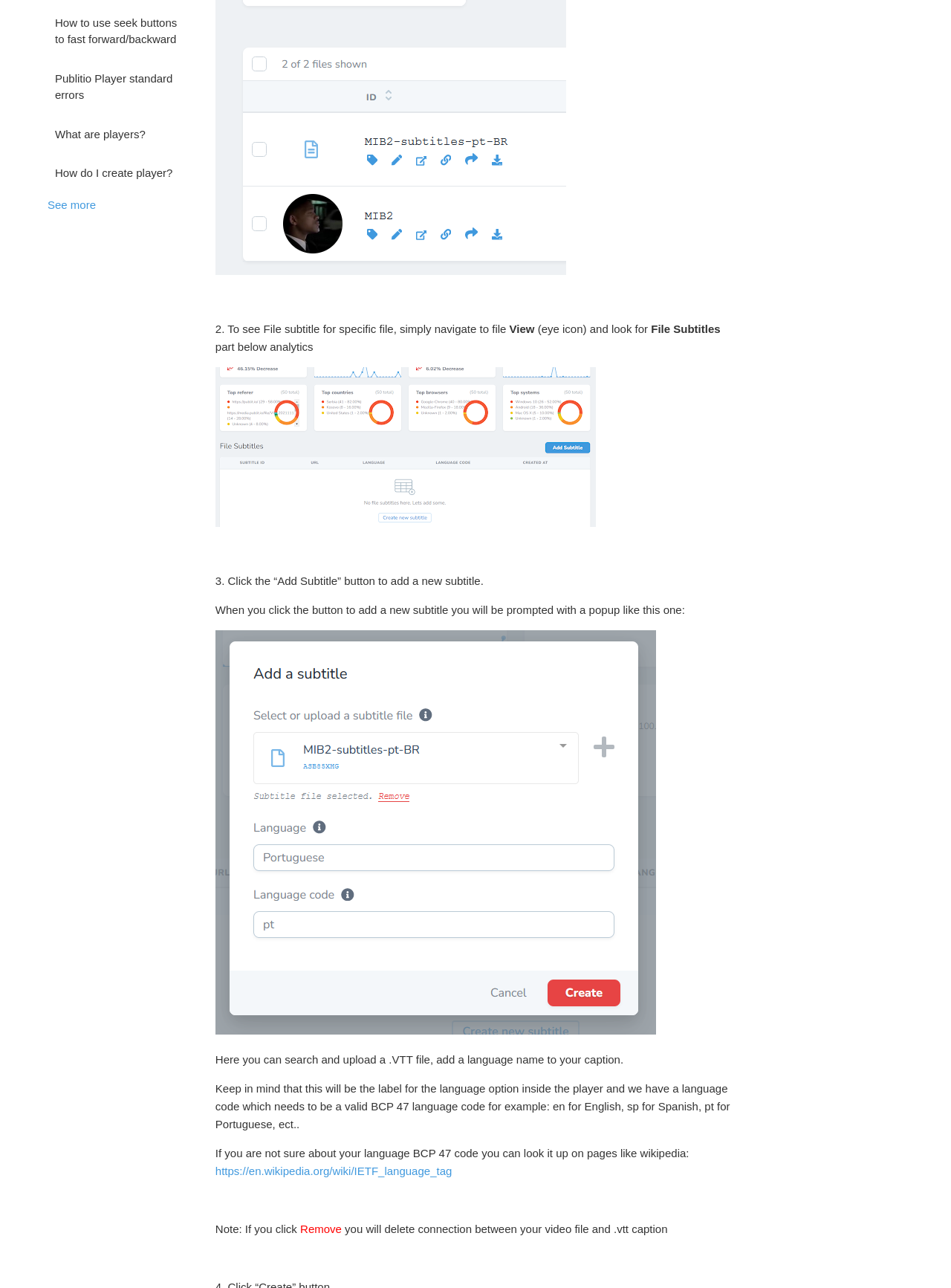Bounding box coordinates should be provided in the format (top-left x, top-left y, bottom-right x, bottom-right y) with all values between 0 and 1. Identify the bounding box for this UI element: https://en.wikipedia.org/wiki/IETF_language_tag

[0.226, 0.904, 0.475, 0.914]